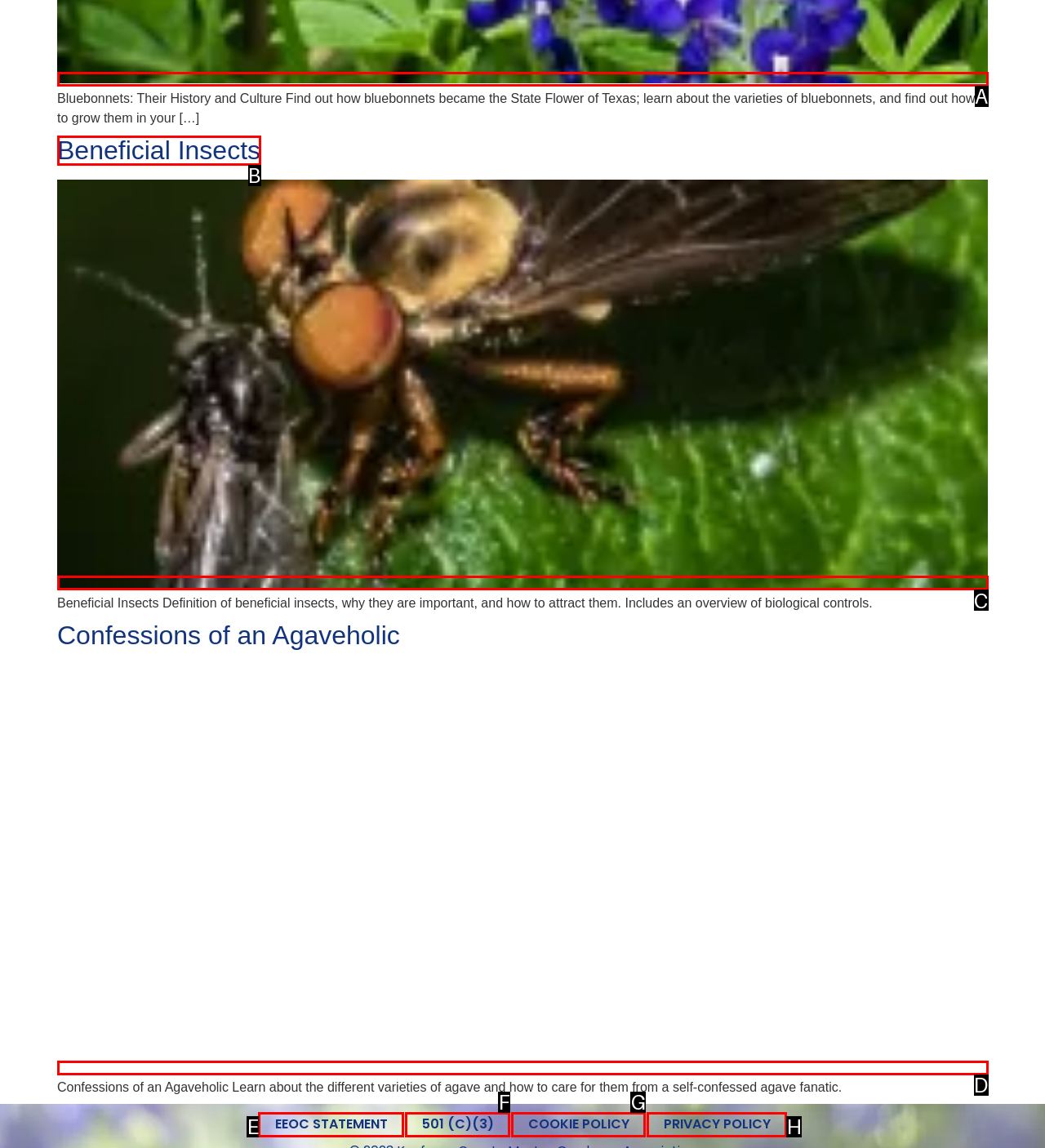Select the letter of the option that corresponds to: 501 (c)(3)
Provide the letter from the given options.

F